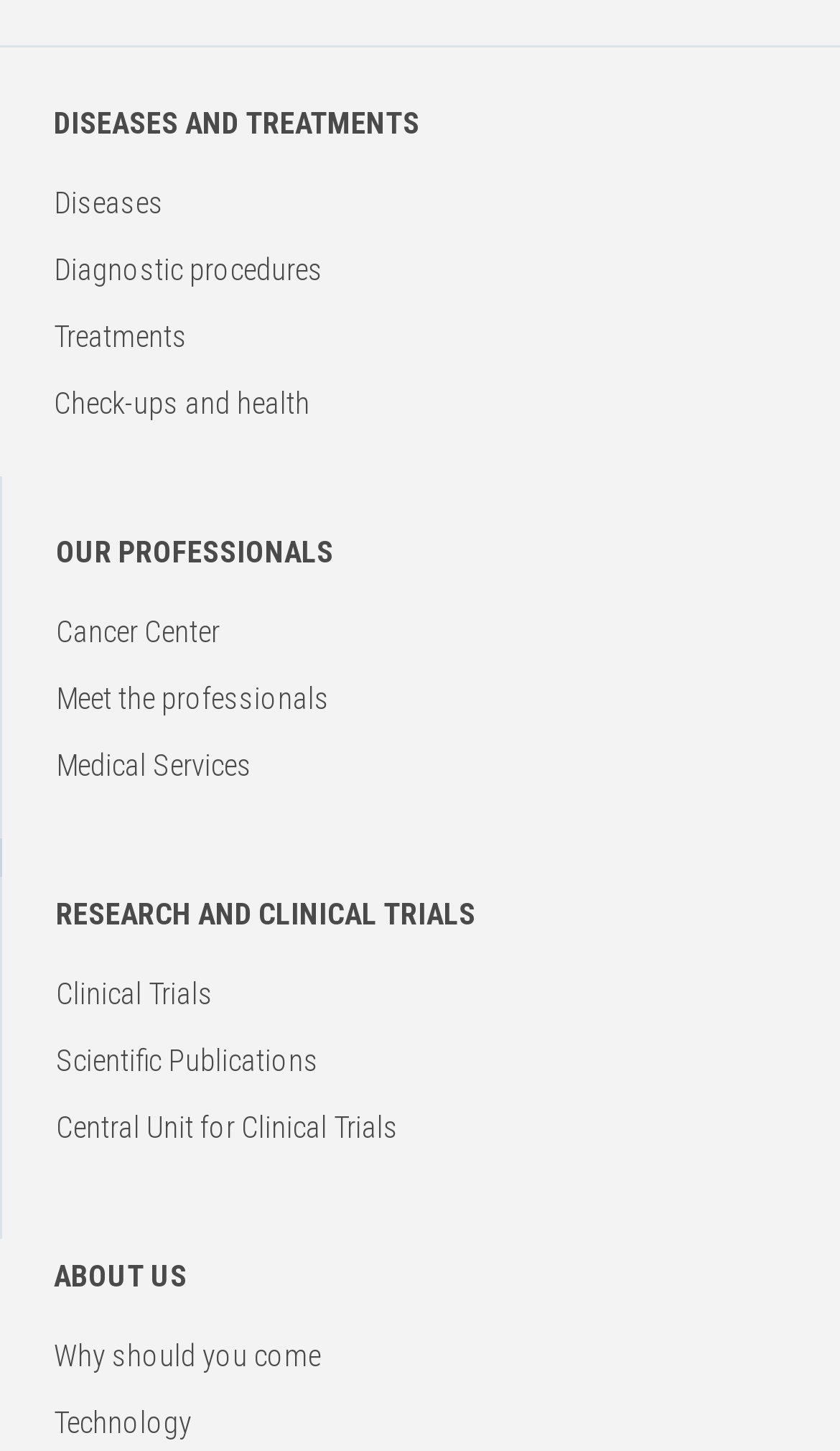What are the main categories on this webpage?
Based on the screenshot, provide a one-word or short-phrase response.

Diseases, Professionals, Research, About Us